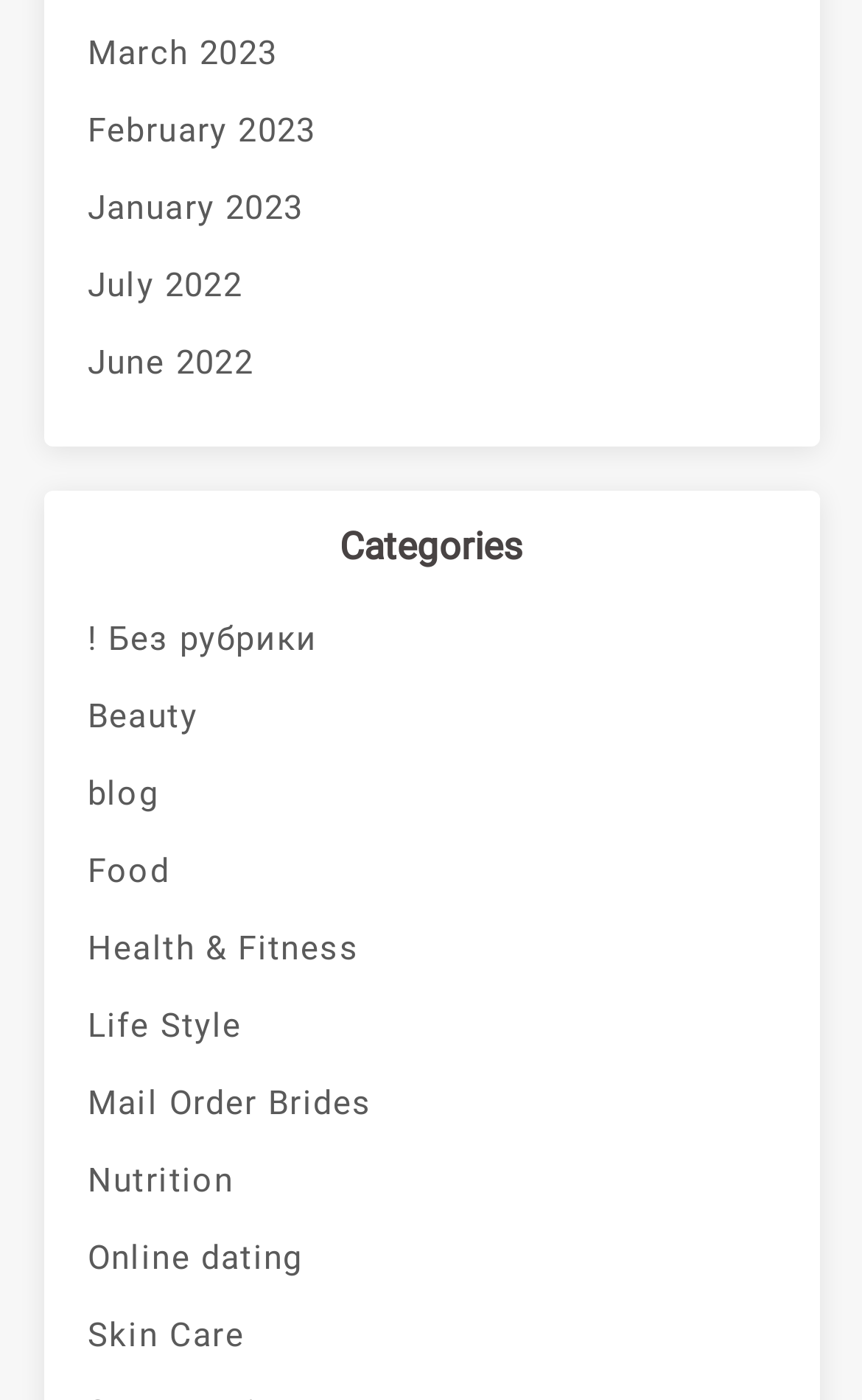Please identify the bounding box coordinates of the element's region that I should click in order to complete the following instruction: "Check out Skin Care posts". The bounding box coordinates consist of four float numbers between 0 and 1, i.e., [left, top, right, bottom].

[0.101, 0.927, 0.899, 0.983]